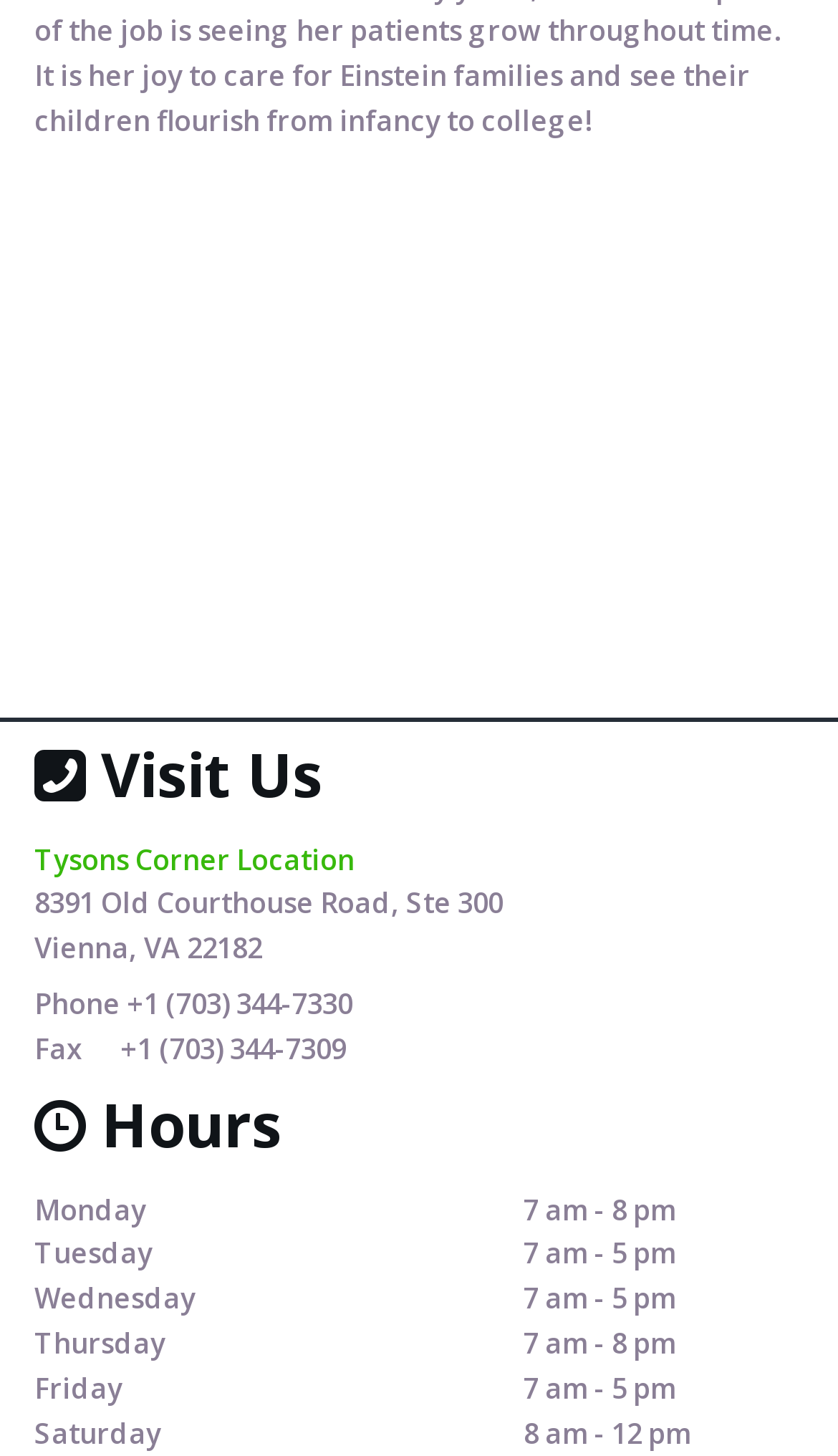Locate the bounding box coordinates of the element to click to perform the following action: 'View Hours'. The coordinates should be given as four float values between 0 and 1, in the form of [left, top, right, bottom].

[0.103, 0.743, 0.336, 0.799]